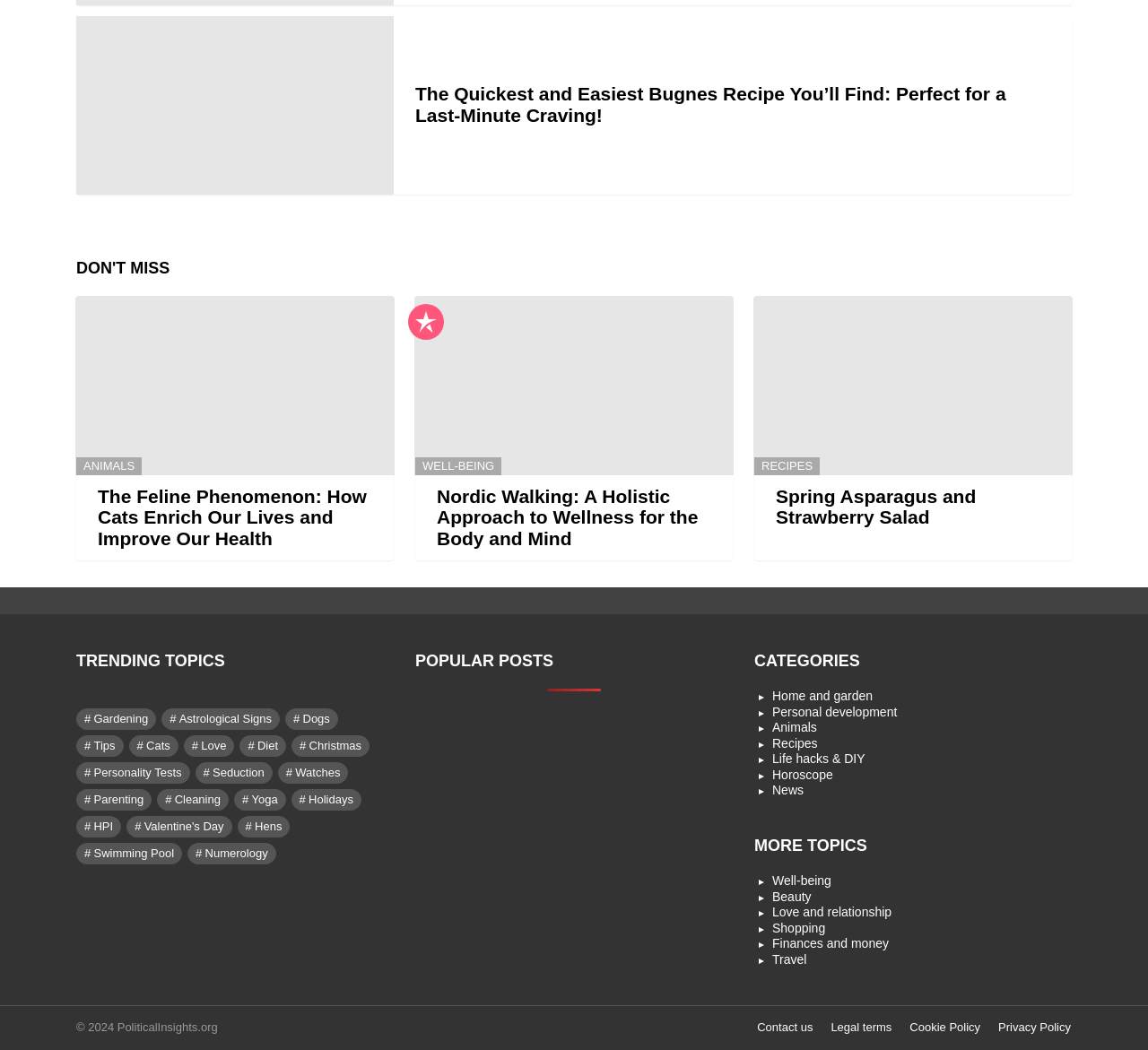What category does the article 'Nordic Walking' belong to?
Use the image to give a comprehensive and detailed response to the question.

The article 'Nordic Walking' is categorized under 'Well-being' because it is a holistic approach to wellness for the body and mind, which is a topic related to personal well-being.